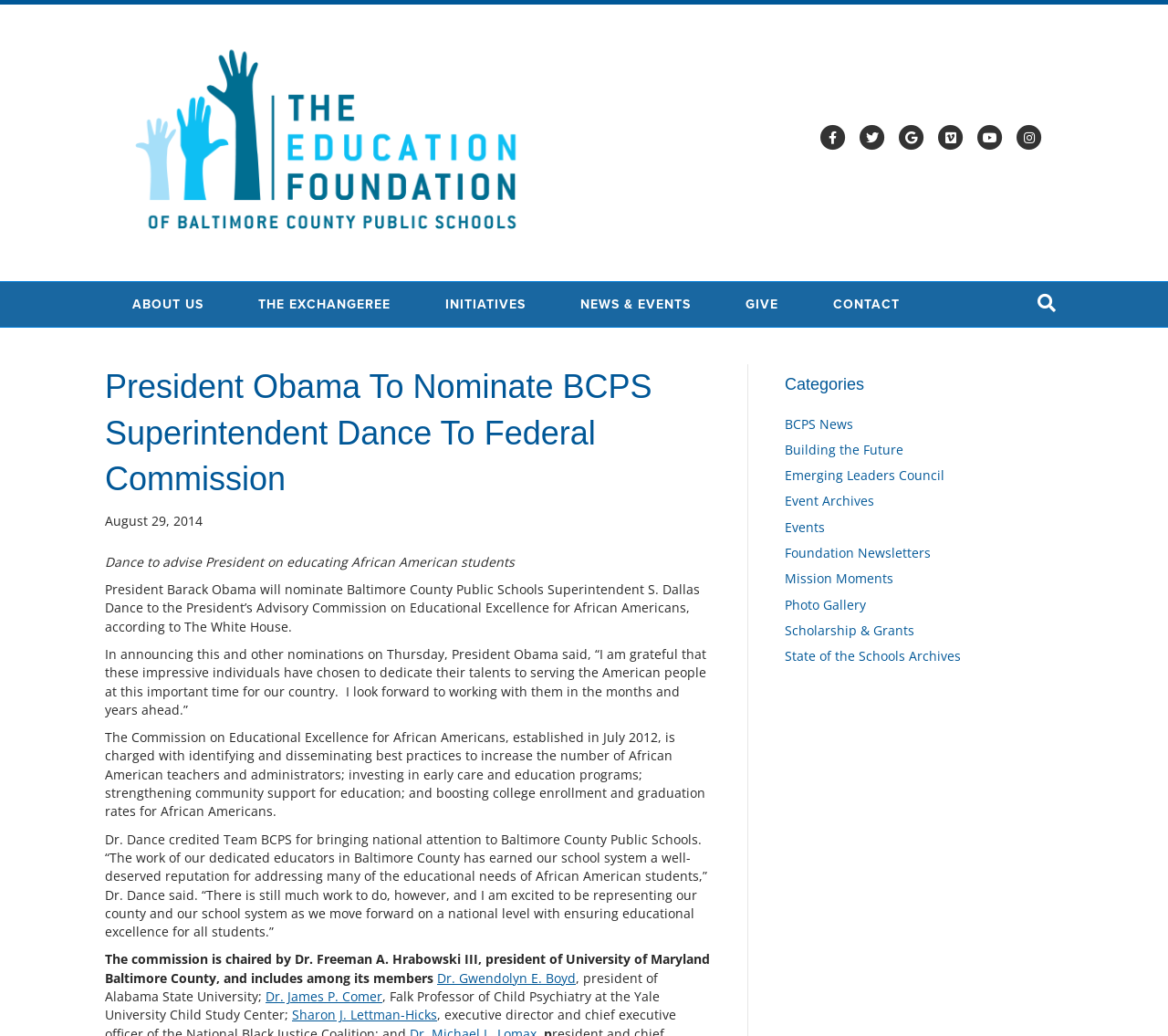Identify the bounding box coordinates of the section to be clicked to complete the task described by the following instruction: "Visit the ABOUT US page". The coordinates should be four float numbers between 0 and 1, formatted as [left, top, right, bottom].

[0.09, 0.272, 0.198, 0.316]